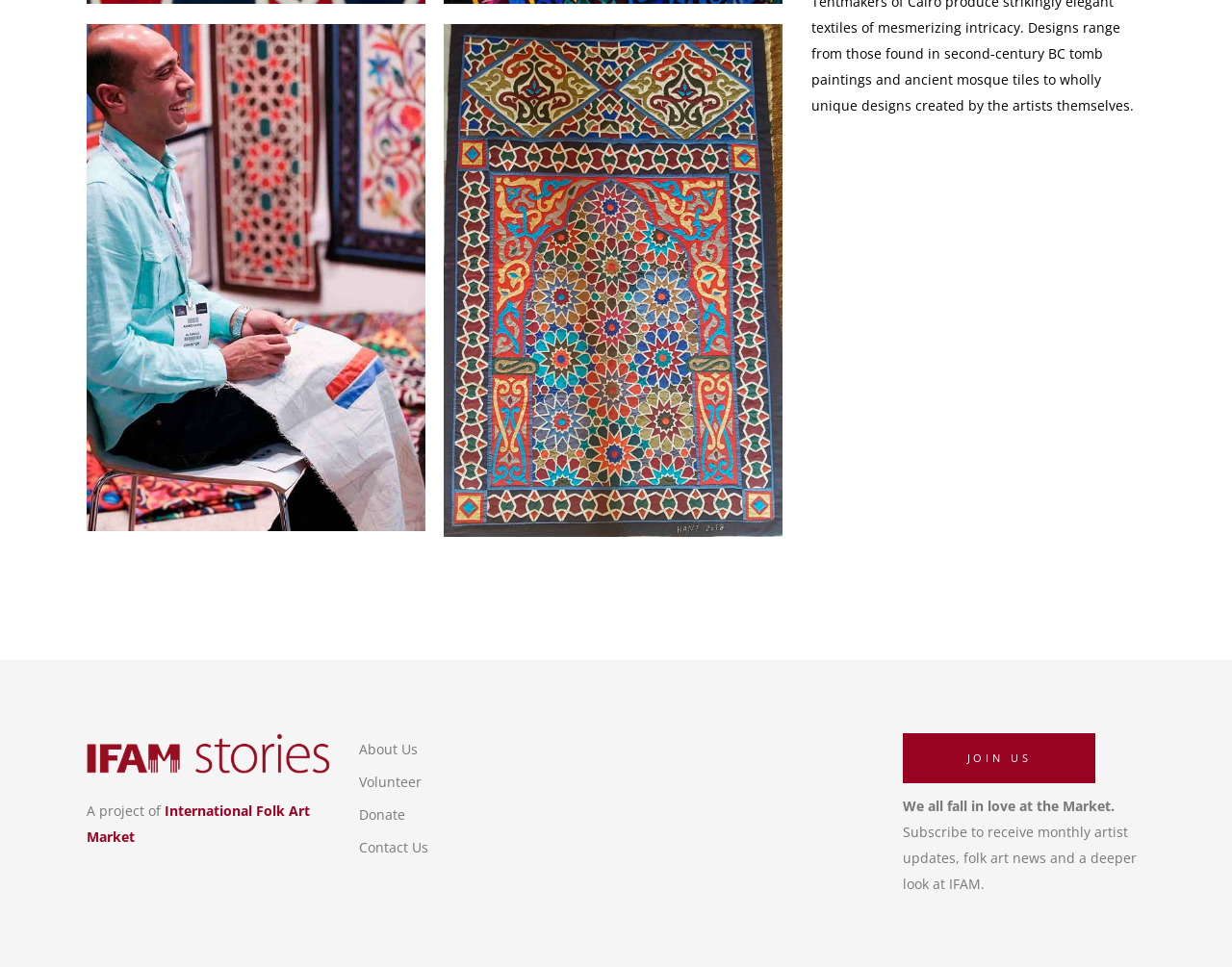What is the purpose of the 'JOIN US' button?
Please answer the question with a detailed response using the information from the screenshot.

I inferred the purpose of the 'JOIN US' button by its location and text. It is likely a call-to-action button to encourage users to participate or join the market in some way.